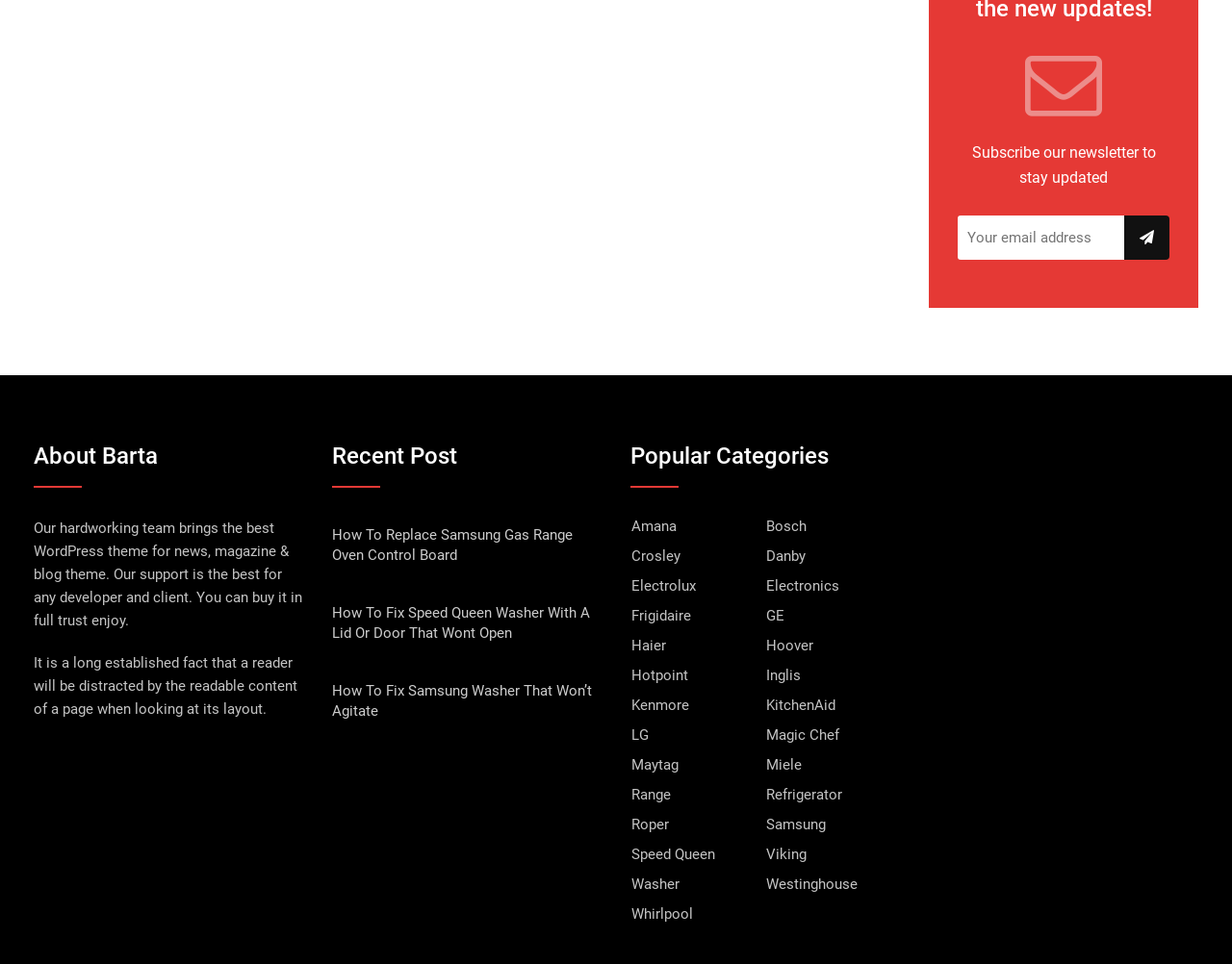Provide a single word or phrase to answer the given question: 
What is the purpose of the textbox?

To enter email address